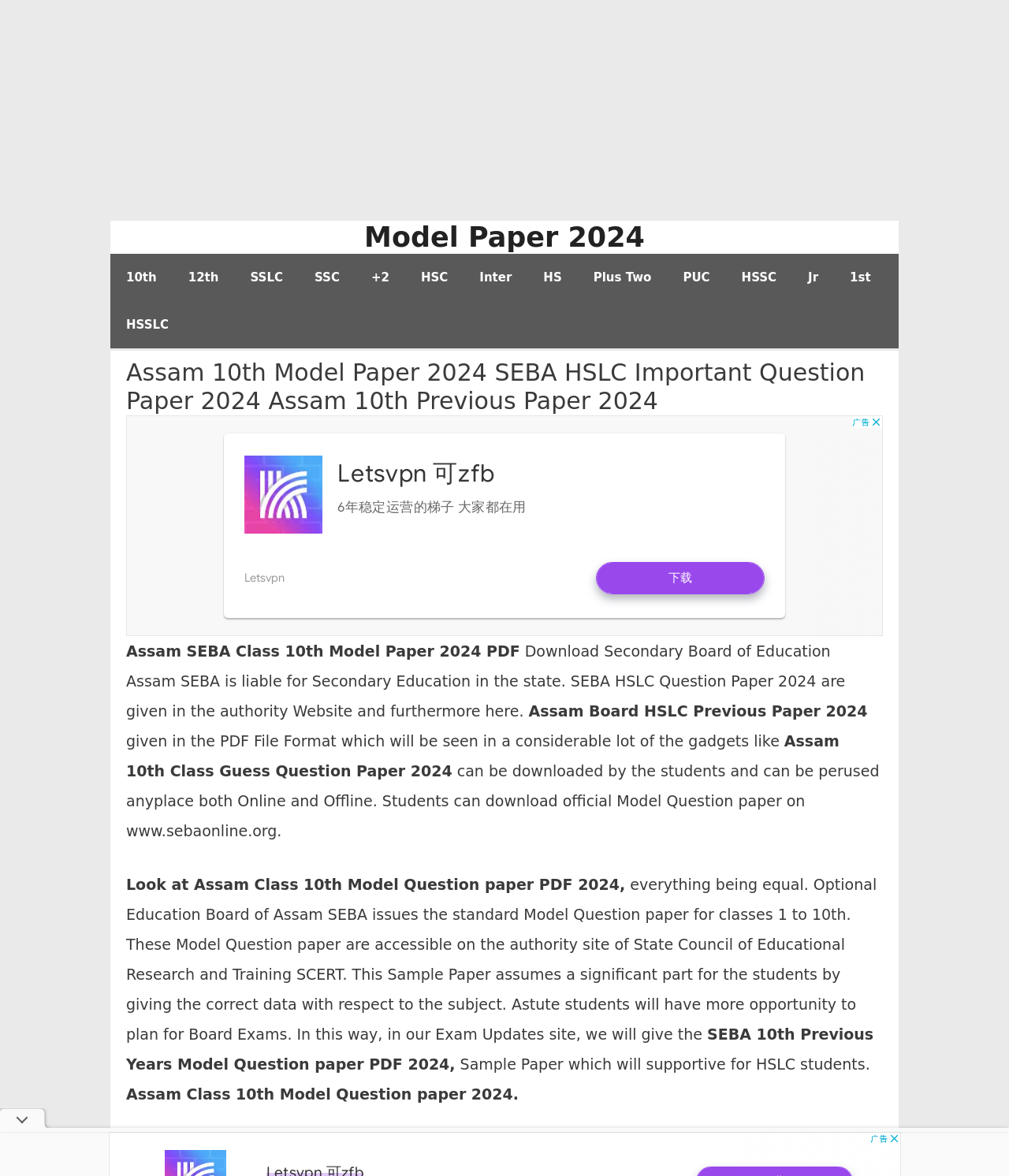What is the purpose of the Sample Paper issued by SEBA?
Respond to the question with a single word or phrase according to the image.

To provide correct information to students